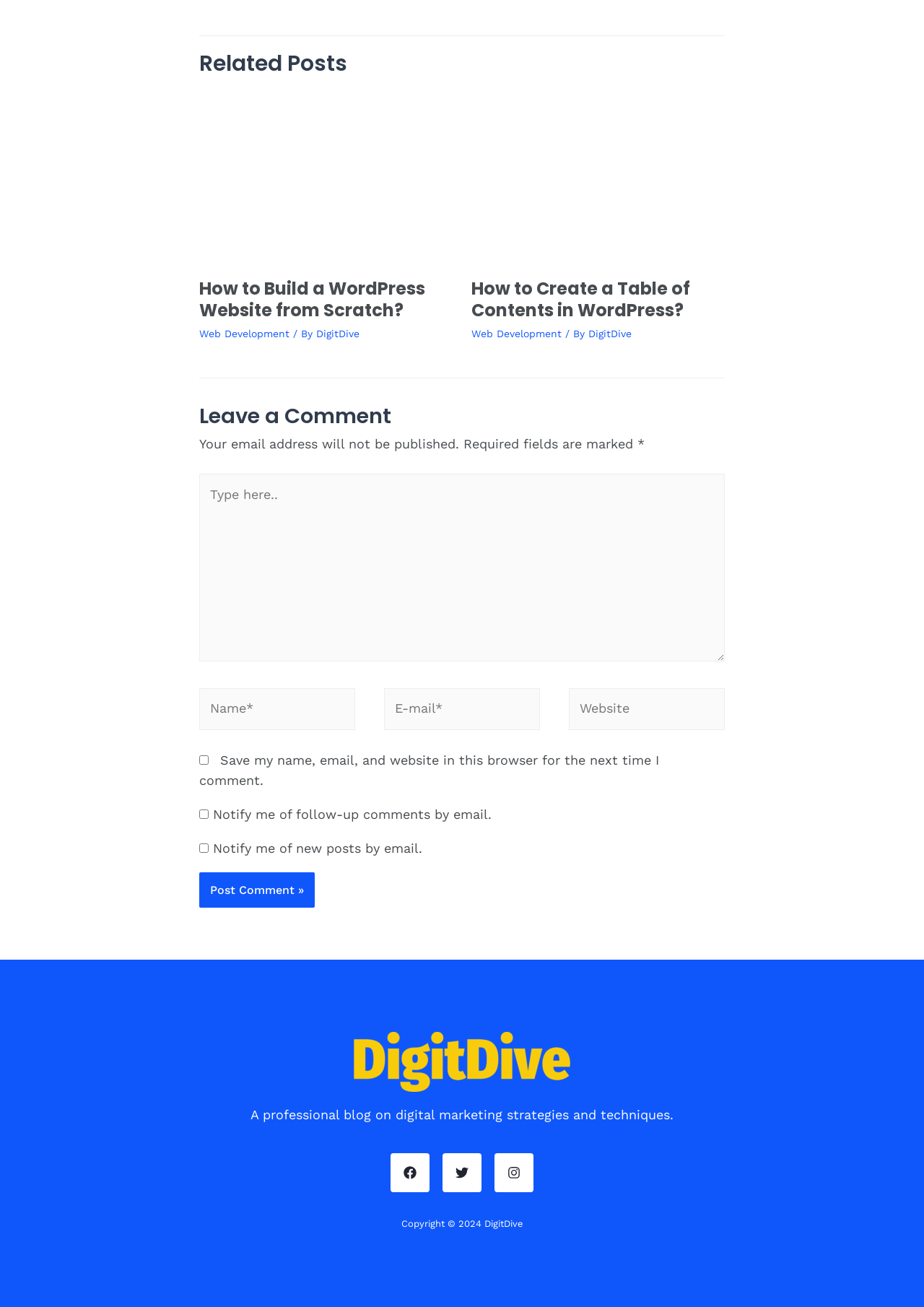Given the element description 015730441583, identify the bounding box coordinates for the UI element on the webpage screenshot. The format should be (top-left x, top-left y, bottom-right x, bottom-right y), with values between 0 and 1.

None